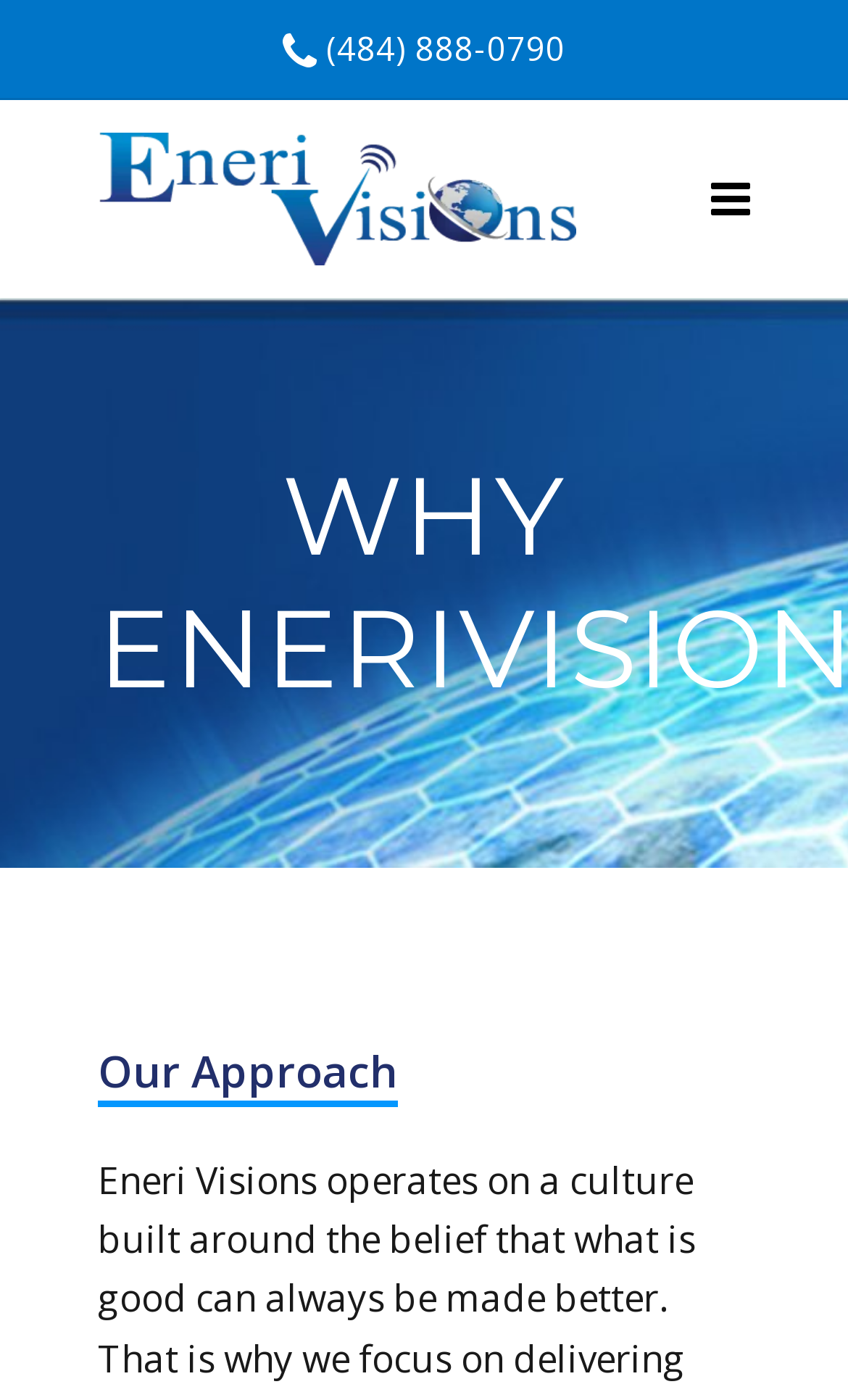Using the provided element description: "alt="EneriVisions"", identify the bounding box coordinates. The coordinates should be four floats between 0 and 1 in the order [left, top, right, bottom].

[0.115, 0.149, 0.679, 0.2]